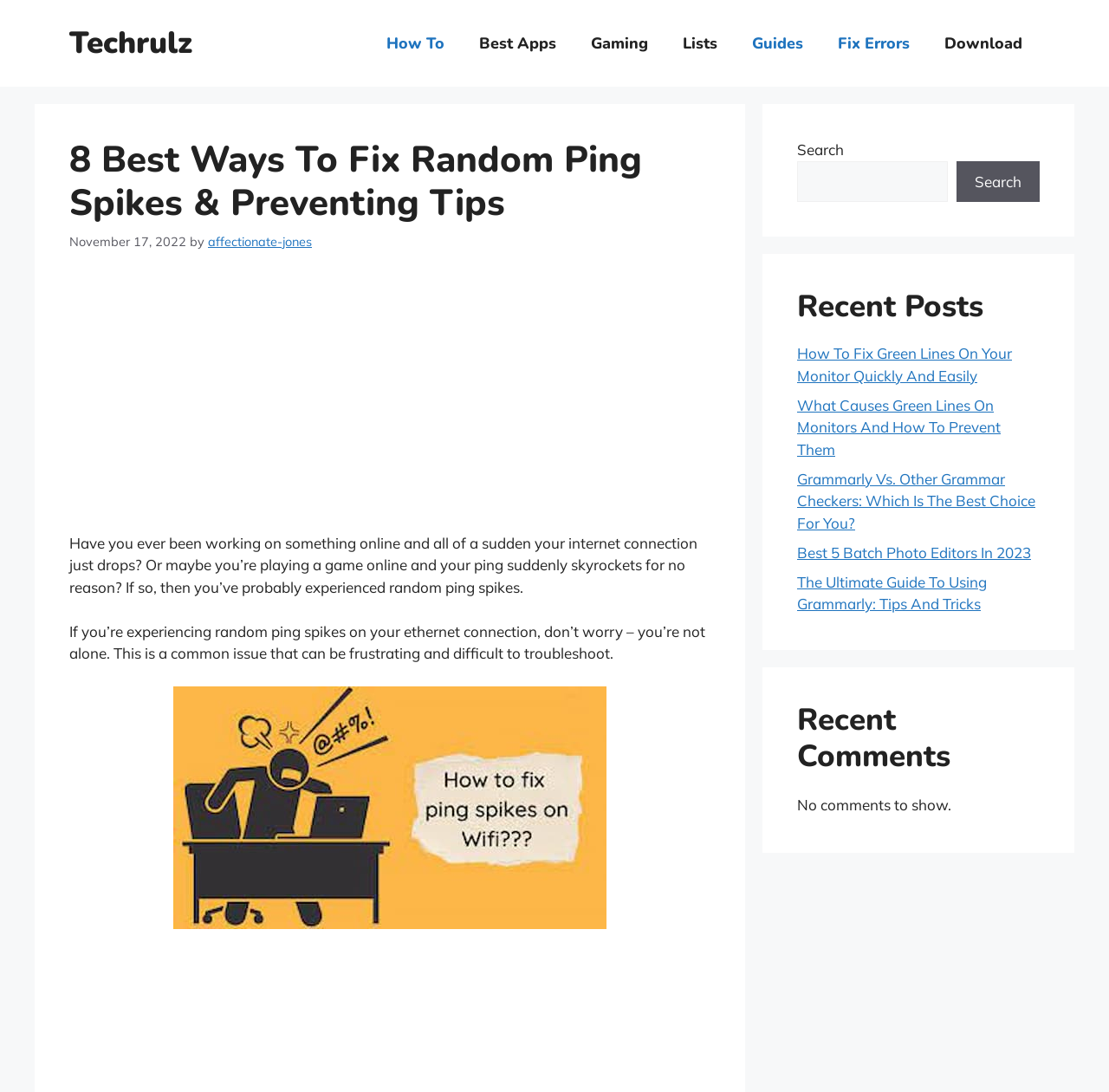Please predict the bounding box coordinates of the element's region where a click is necessary to complete the following instruction: "Click the permalink". The coordinates should be represented by four float numbers between 0 and 1, i.e., [left, top, right, bottom].

None